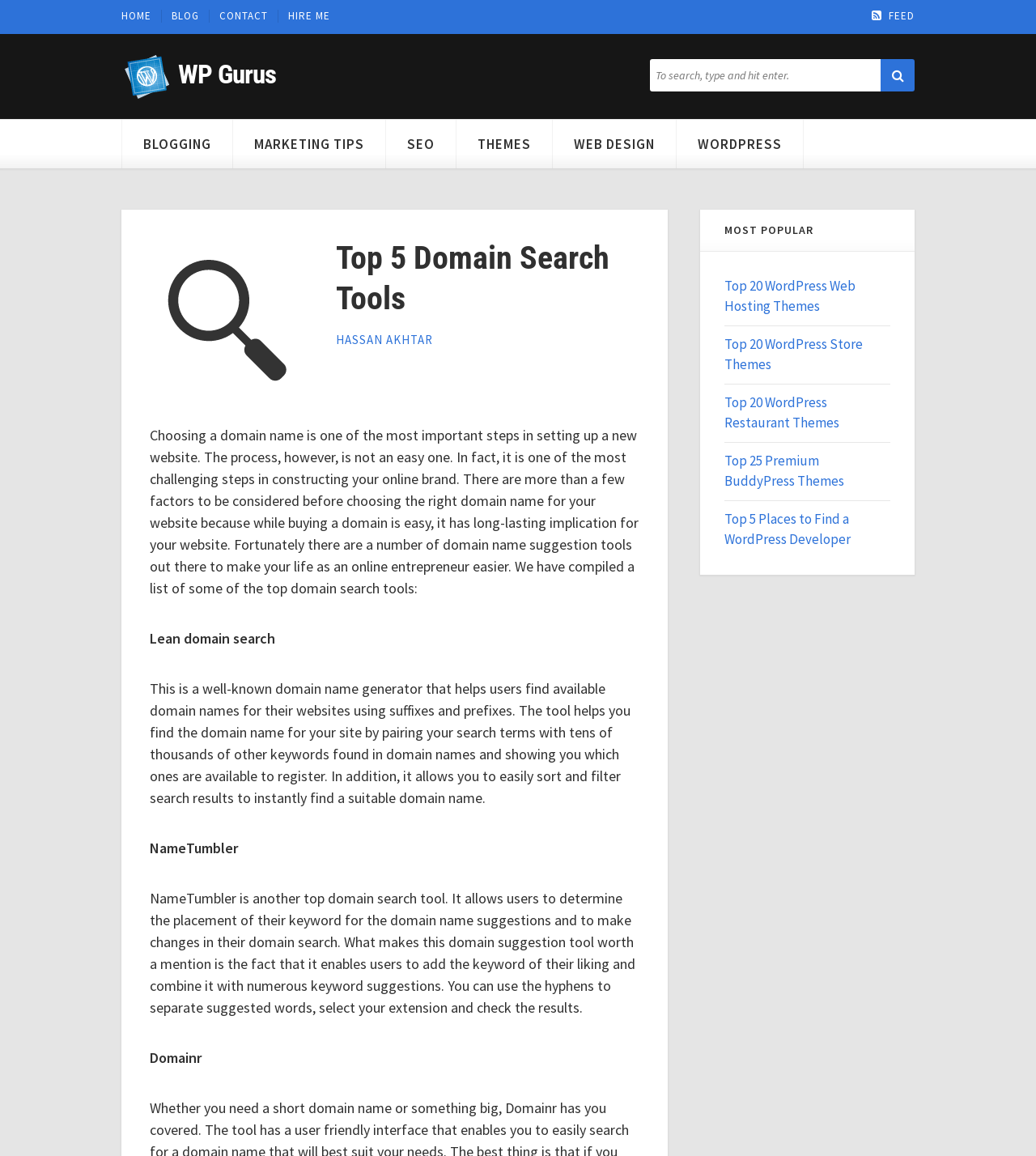Using the element description WP Gurus, predict the bounding box coordinates for the UI element. Provide the coordinates in (top-left x, top-left y, bottom-right x, bottom-right y) format with values ranging from 0 to 1.

[0.172, 0.047, 0.27, 0.082]